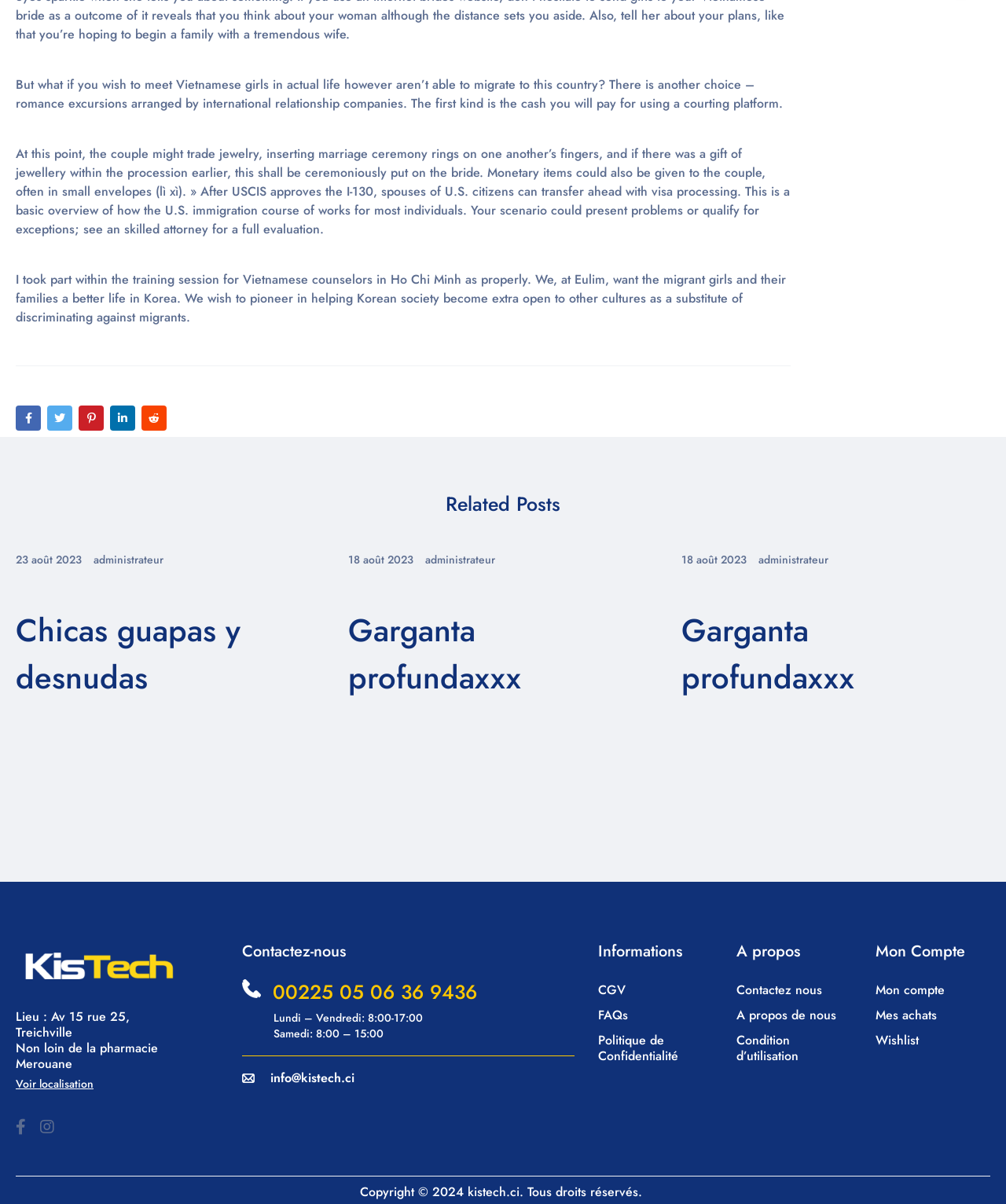How many social media links are there?
Provide a well-explained and detailed answer to the question.

There are five social media links, represented by the link elements with icons '', '', '', '', and ''.